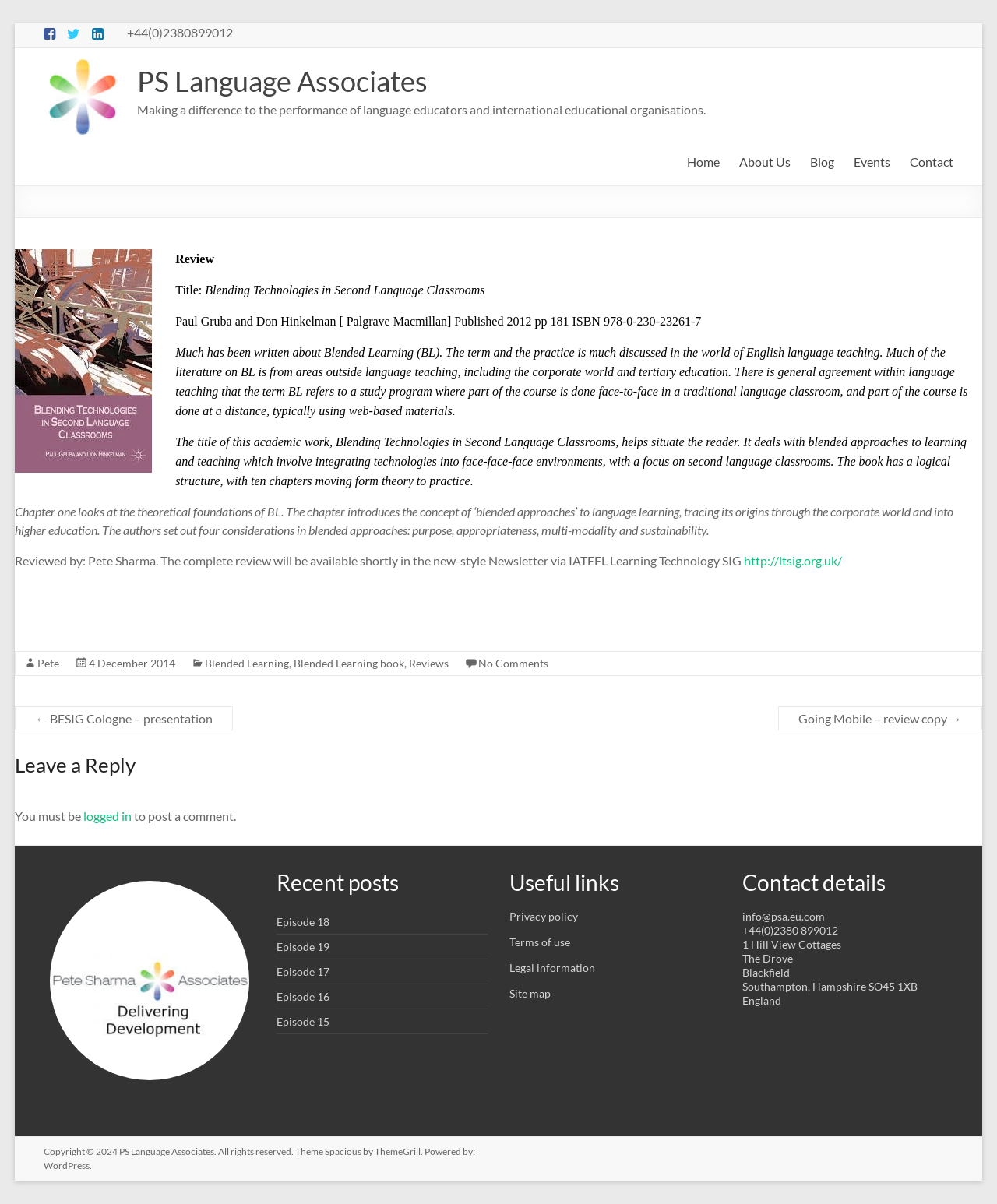Using the details from the image, please elaborate on the following question: What is the title of the book being reviewed?

The title of the book being reviewed can be found in the article section of the webpage, where it is written as 'Title: Blending Technologies in Second Language Classrooms'.